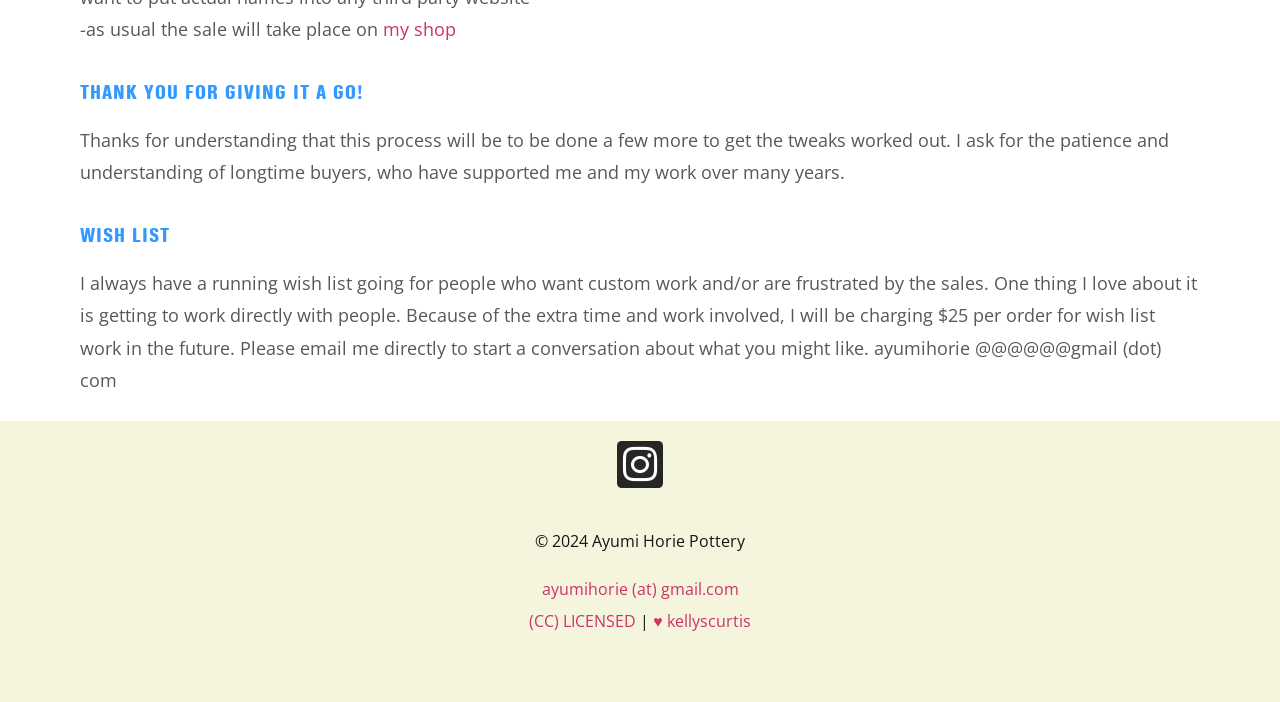Please provide a one-word or phrase answer to the question: 
What is the purpose of the wish list?

For custom work